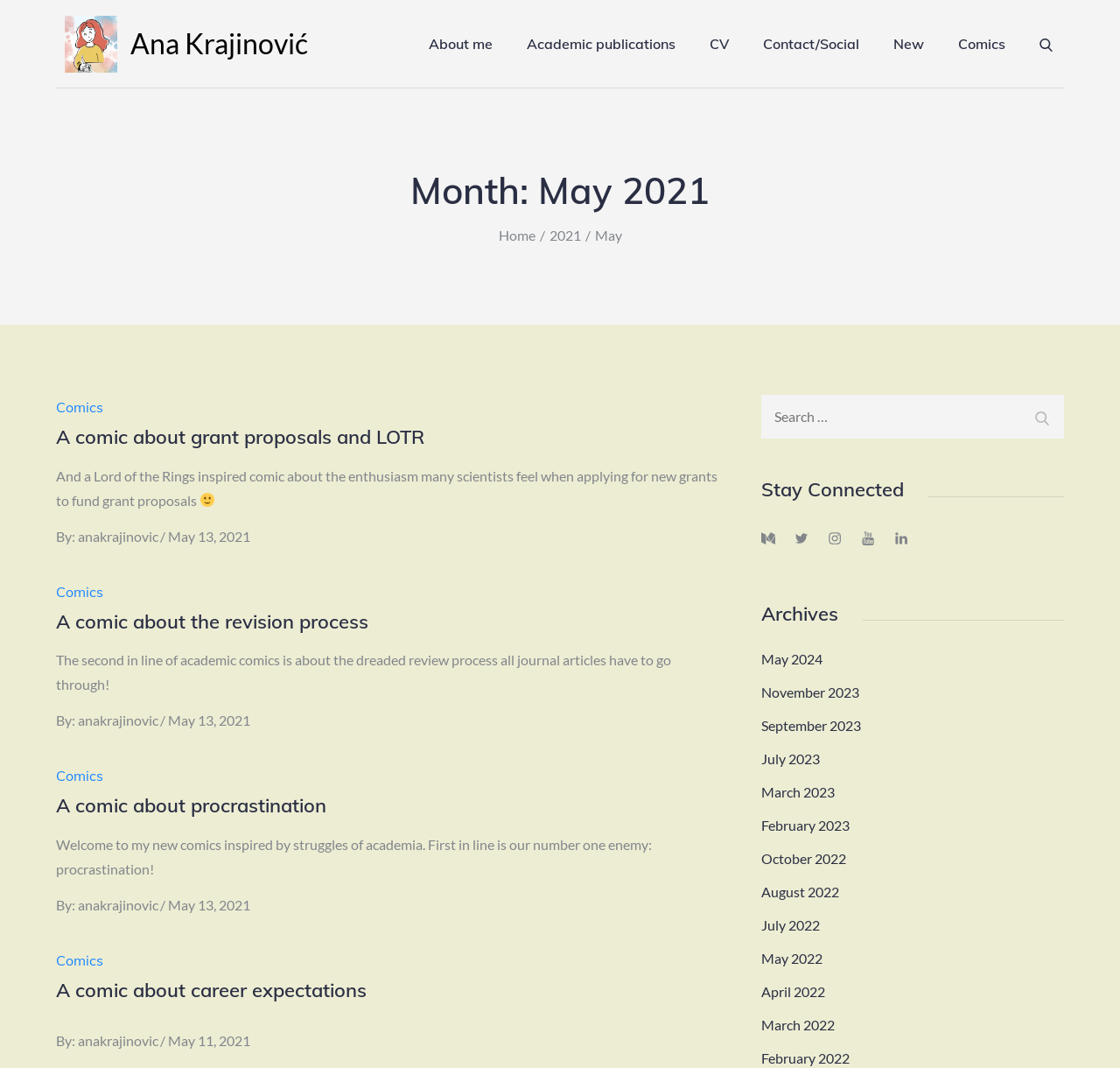Give a one-word or short phrase answer to this question: 
What is the name of the author?

Ana Krajinović